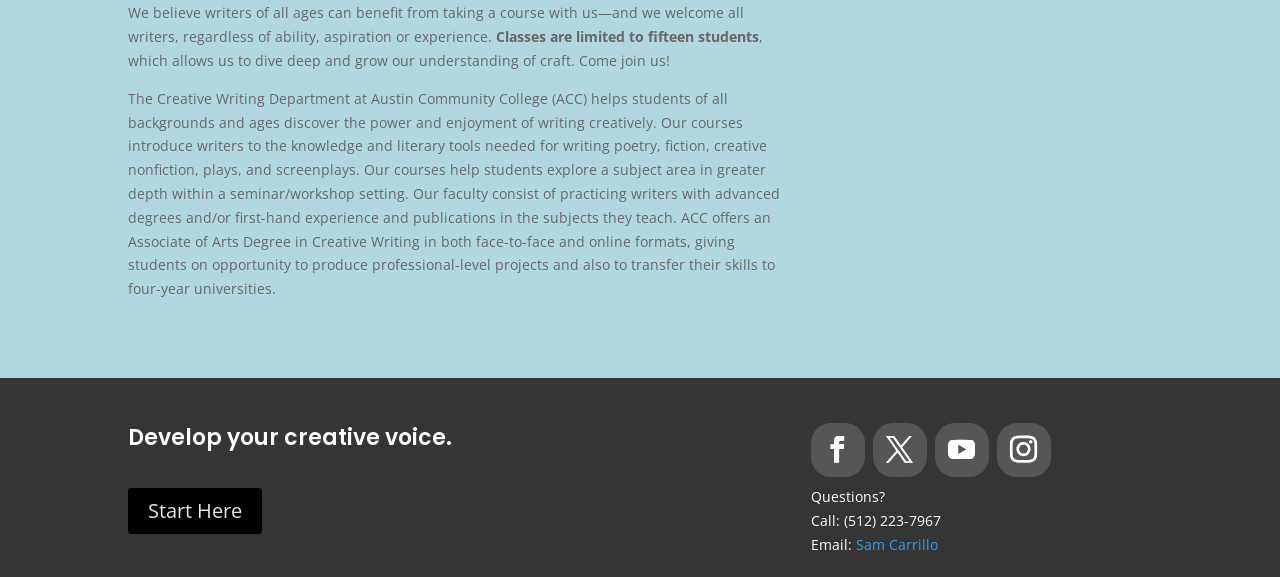What is the phone number to call for questions?
Deliver a detailed and extensive answer to the question.

The answer can be found in the StaticText element 'Call: (512) 223-7967', which provides the phone number to call for questions.